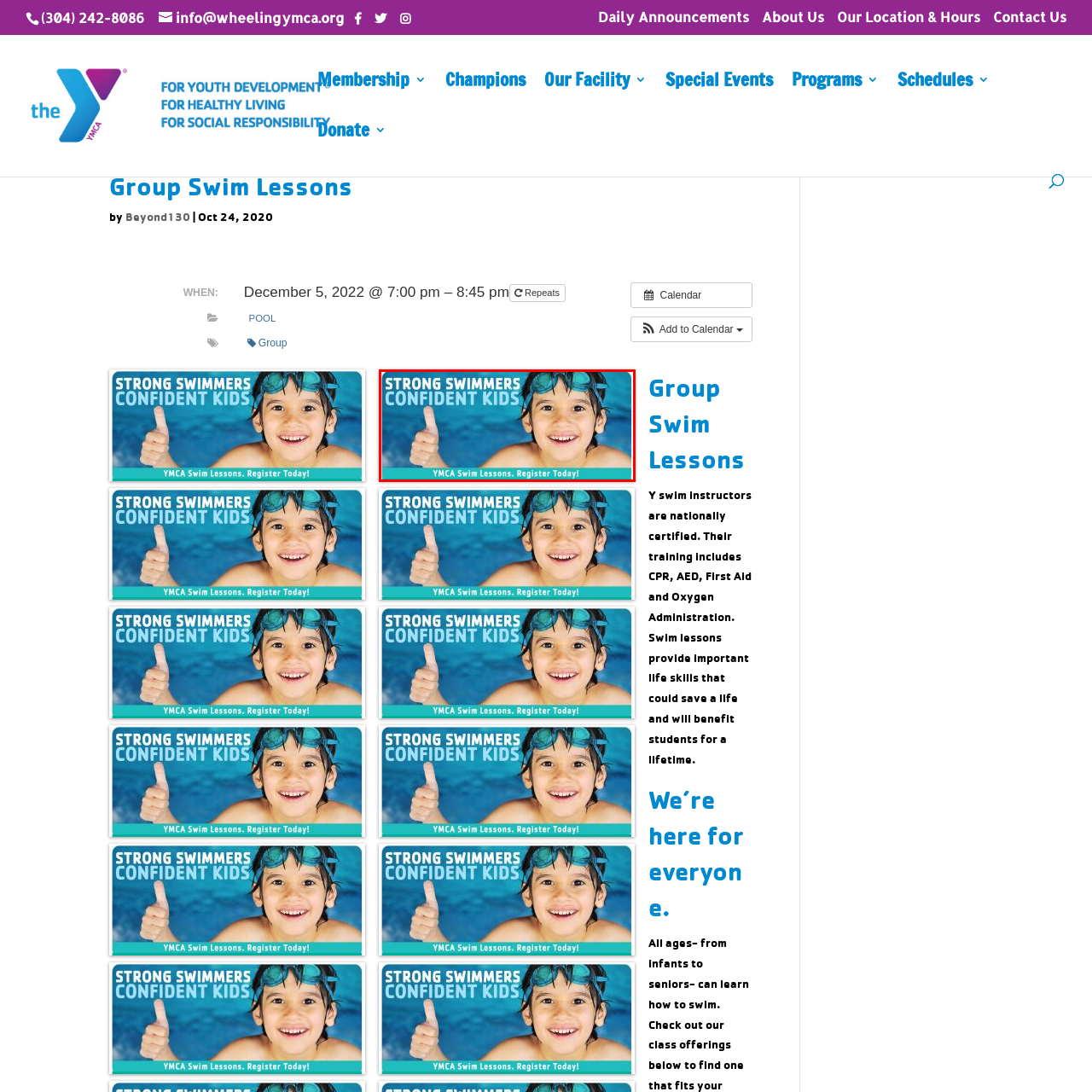Generate a detailed description of the image highlighted within the red border.

The image features a cheerful child, demonstrating a confident thumbs-up gesture while wearing bright swimming goggles. The backdrop showcases a vibrant blue swimming pool, emphasizing the aquatic theme. Bold text overlays the image, reading "STRONG SWIMMERS" and "CONFIDENT KIDS," effectively promoting the importance of swim lessons. Below, a banner states "YMCA Swim Lessons. Register Today!" highlighting the opportunity for children to develop essential swimming skills and boost their confidence. This visual reinforces the YMCA’s commitment to fostering safe swimming practices and enriching children's lives through swim education.